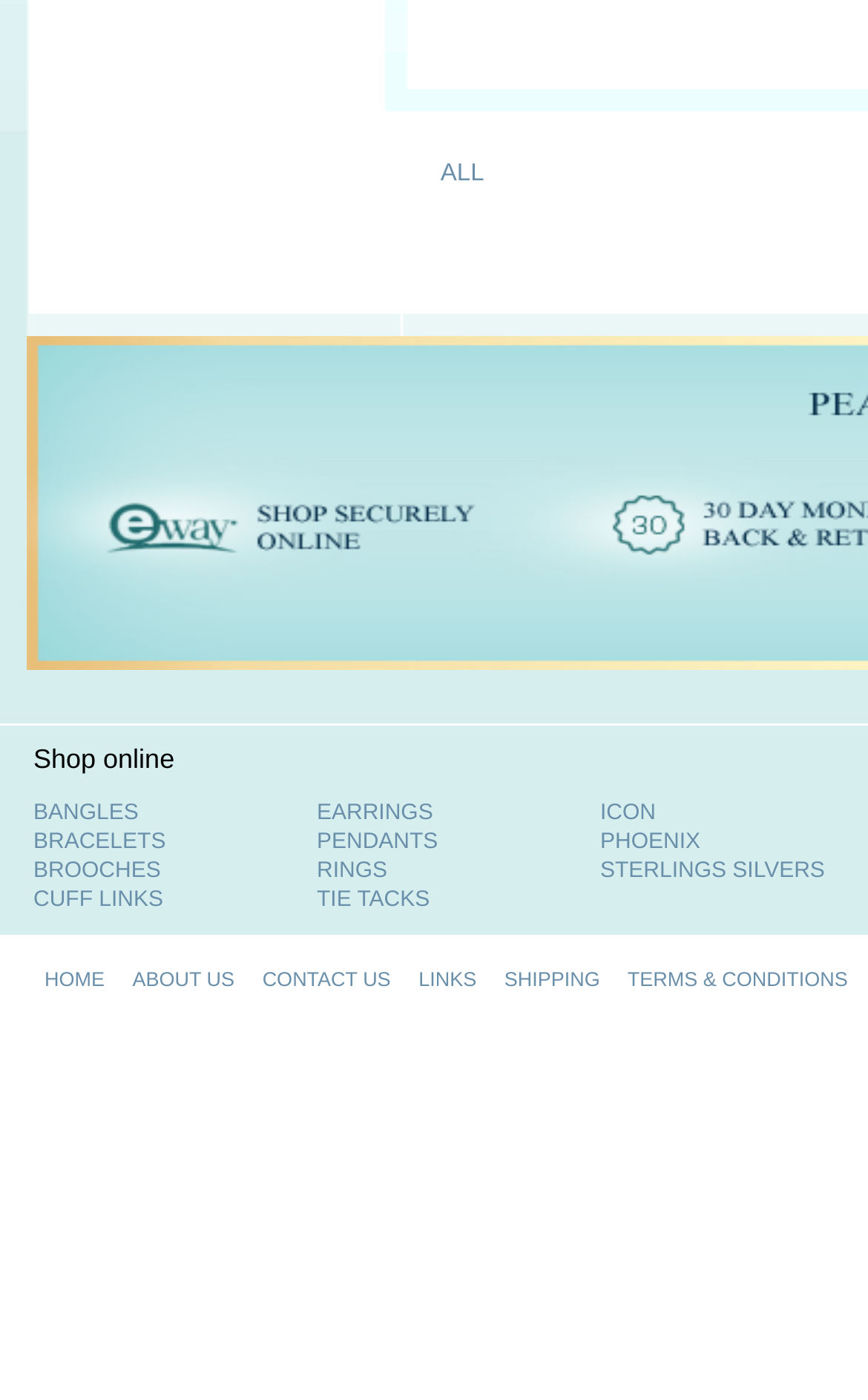Specify the bounding box coordinates (top-left x, top-left y, bottom-right x, bottom-right y) of the UI element in the screenshot that matches this description: Login

None